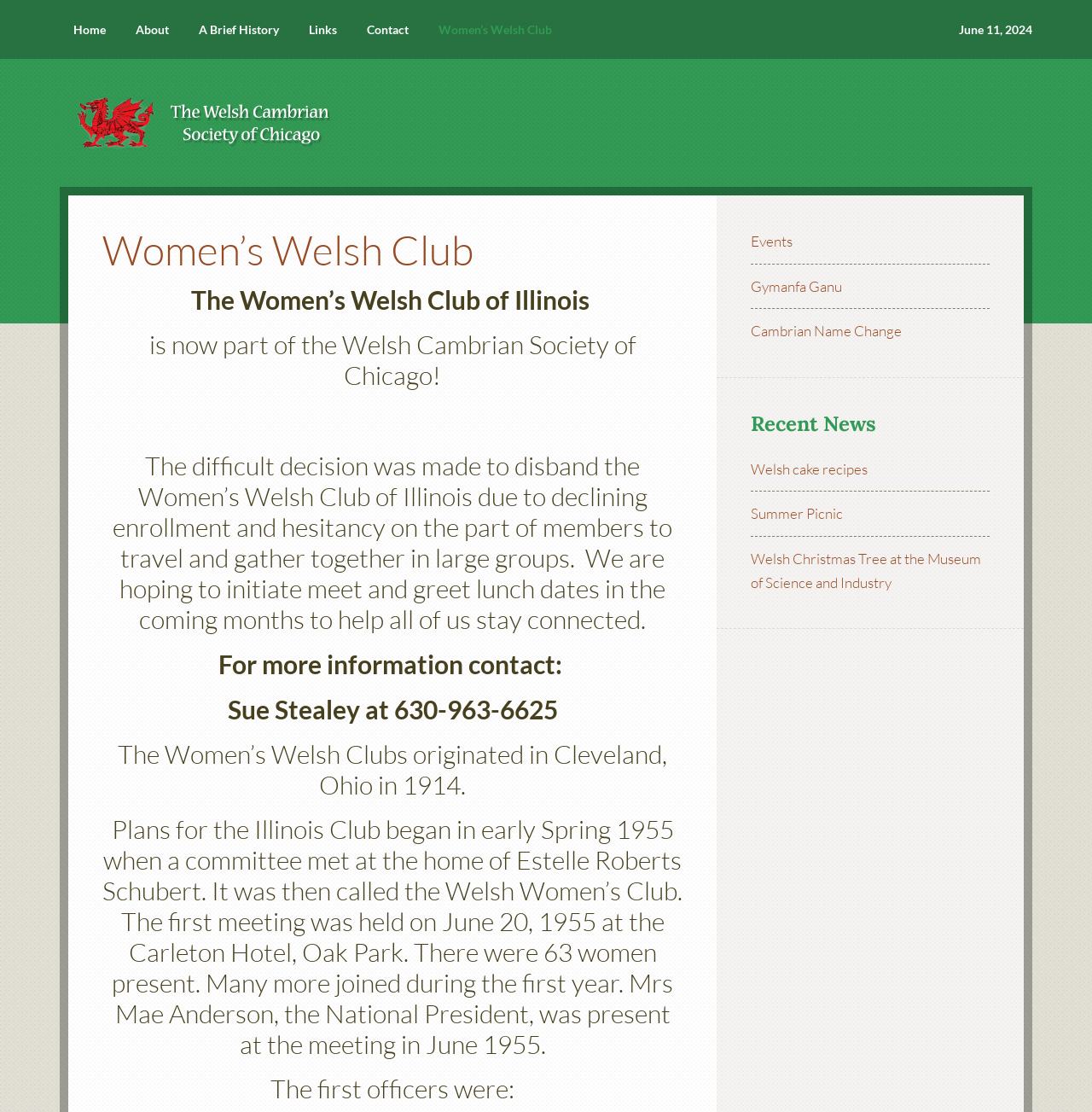Find the headline of the webpage and generate its text content.

Women’s Welsh Club